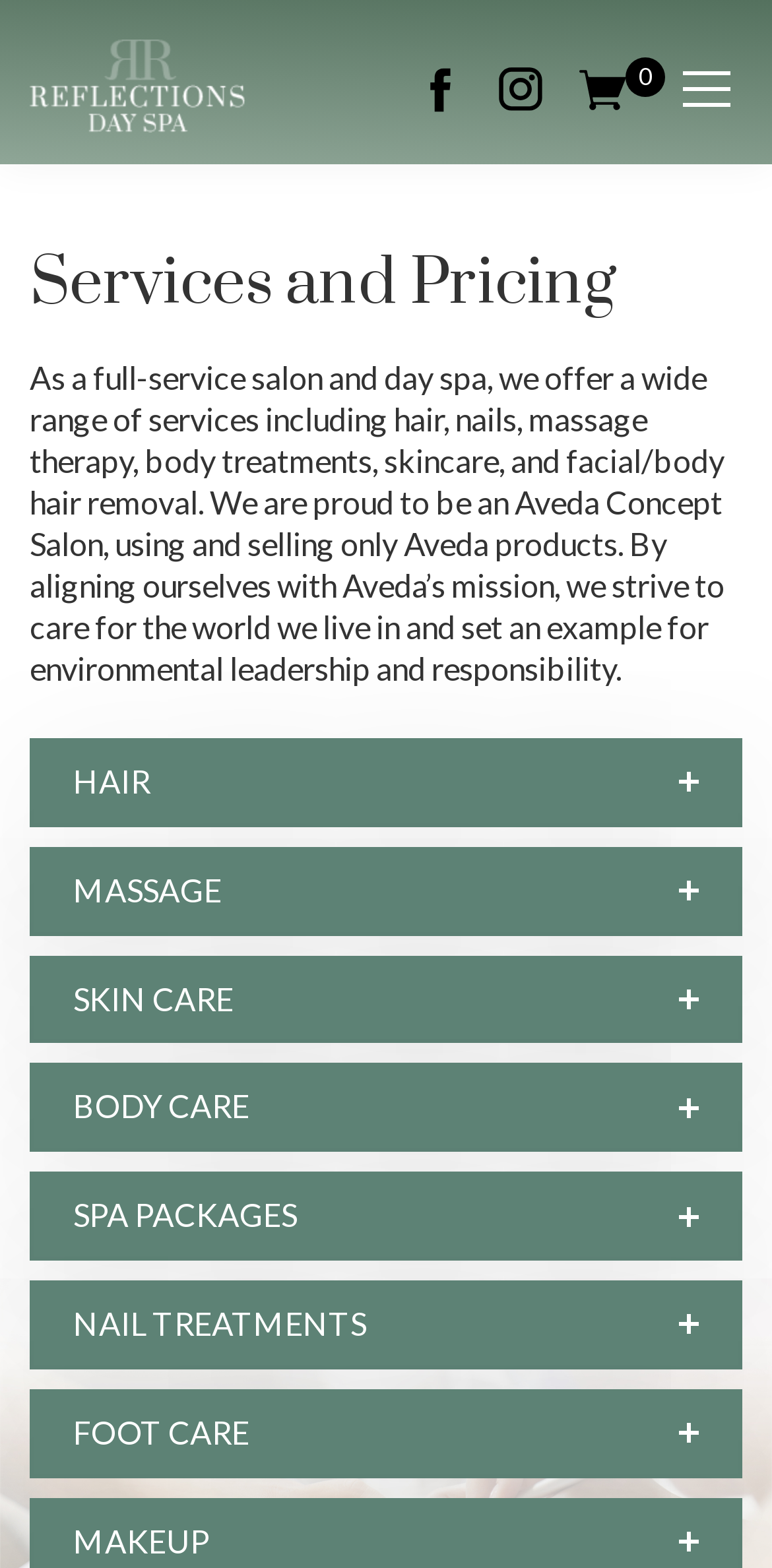Determine the bounding box for the described UI element: "alt="Reflections Day Spa"".

[0.038, 0.025, 0.317, 0.085]